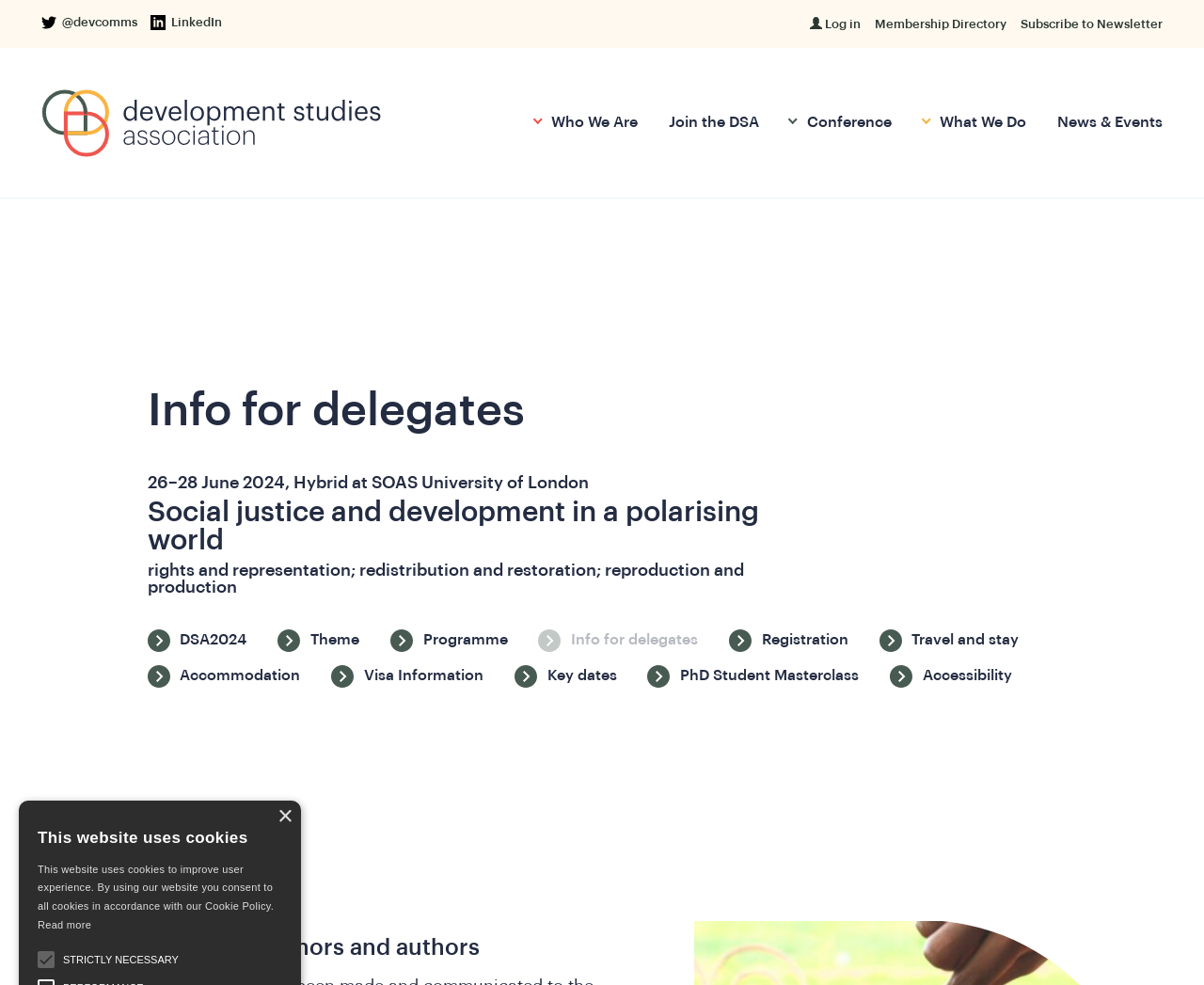How many links are there in the top navigation bar? Look at the image and give a one-word or short phrase answer.

5